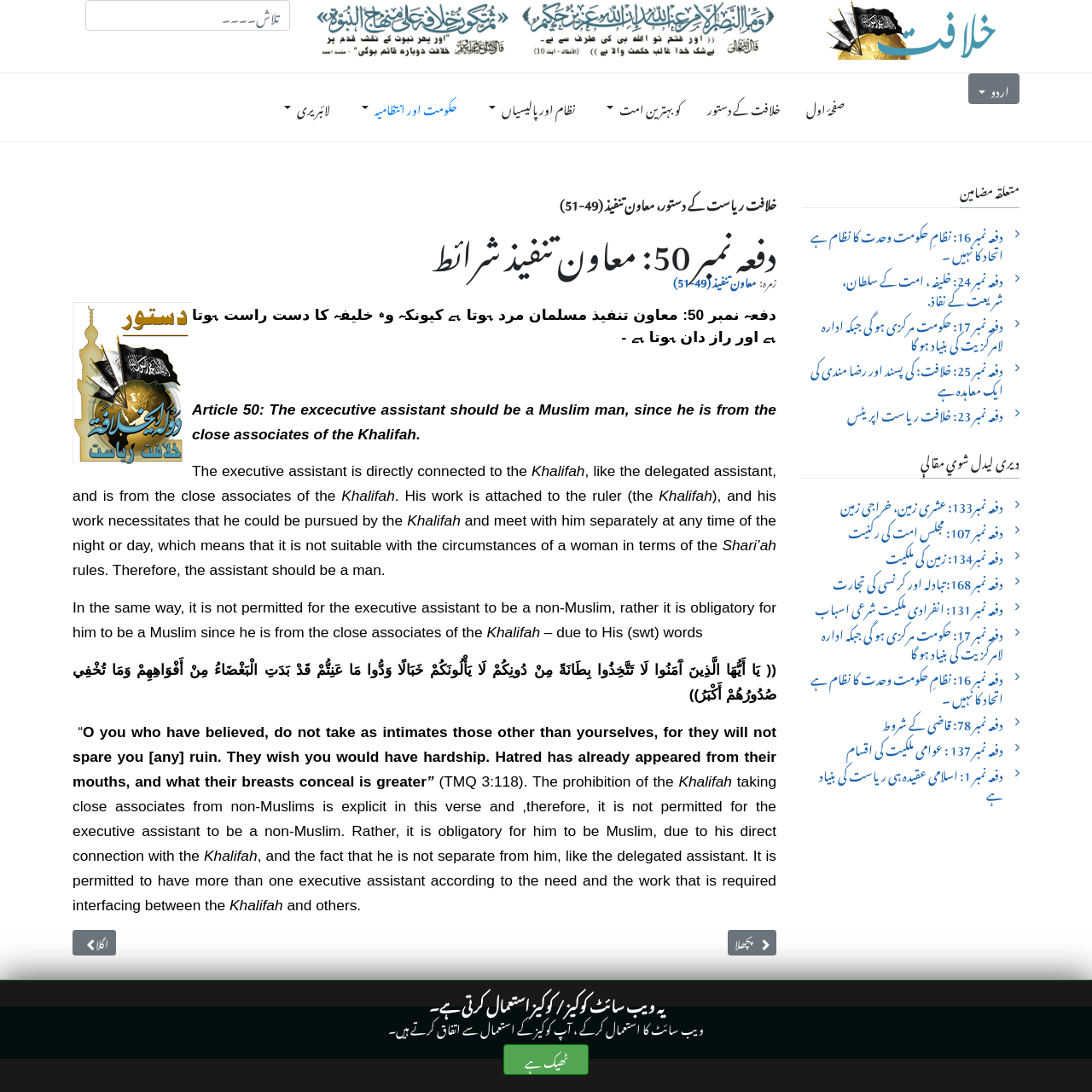Find the bounding box coordinates of the clickable element required to execute the following instruction: "Go to the previous article". Provide the coordinates as four float numbers between 0 and 1, i.e., [left, top, right, bottom].

[0.666, 0.852, 0.711, 0.875]